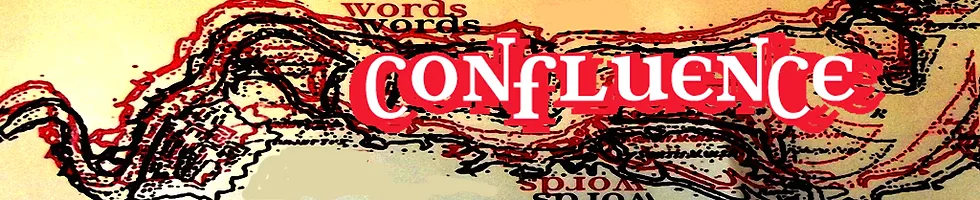Using the details from the image, please elaborate on the following question: What surrounds the central text?

The caption describes the logo as having flowing lines and the repeated word 'words' in a softer, subdued typeface surrounding the central text, which is the word 'Confluence'.